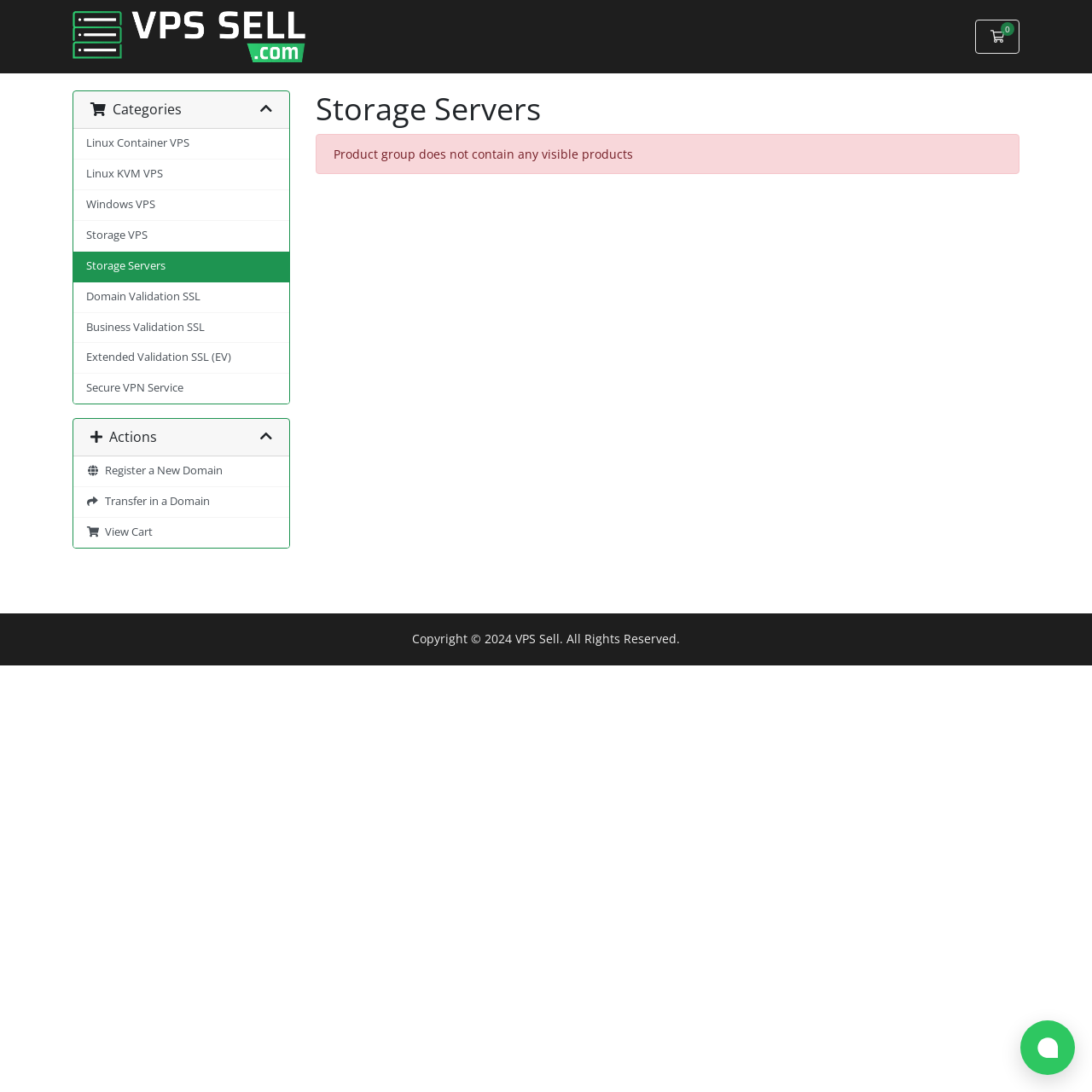What is the copyright year of the website?
Analyze the image and deliver a detailed answer to the question.

The copyright information is displayed at the bottom of the webpage, stating 'Copyright © 2024 VPS Sell. All Rights Reserved.', which indicates that the website's copyright year is 2024.